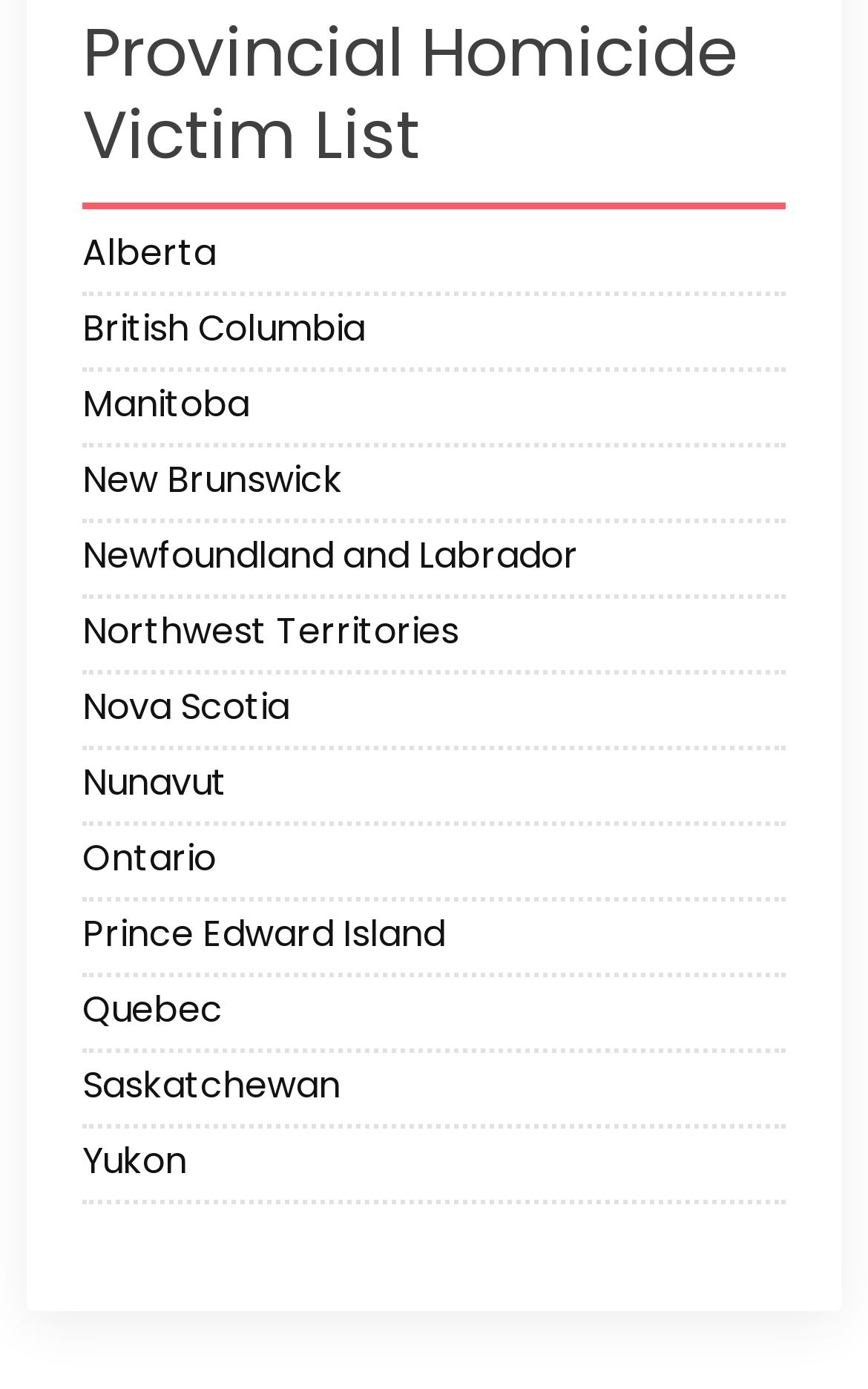What is the position of Nova Scotia?
Identify the answer in the screenshot and reply with a single word or phrase.

9th